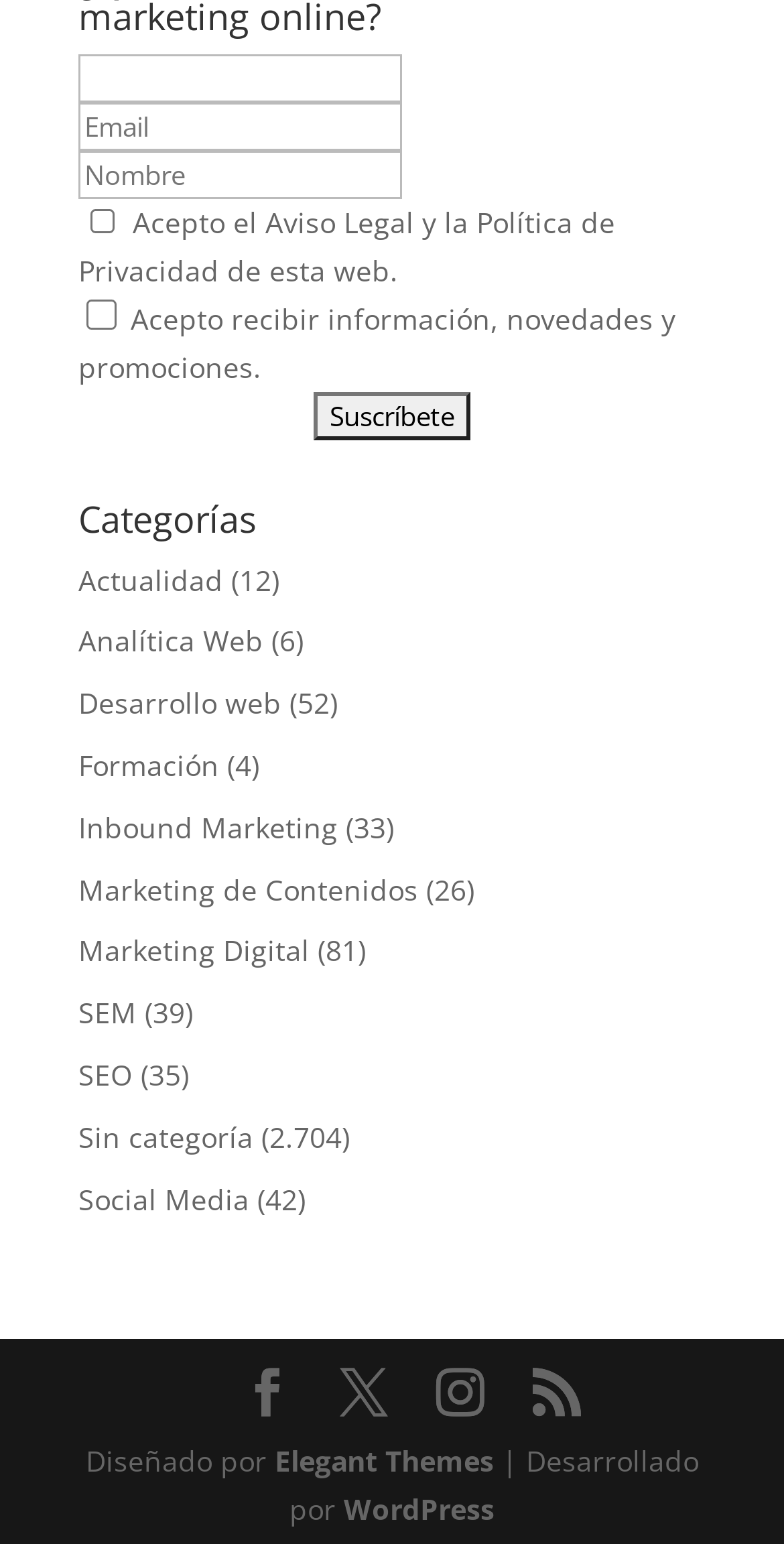How many links are there in the category 'Marketing Digital'?
Refer to the image and offer an in-depth and detailed answer to the question.

The category 'Marketing Digital' has a number in parentheses next to it, which indicates the number of links in that category. In this case, the number is 81.